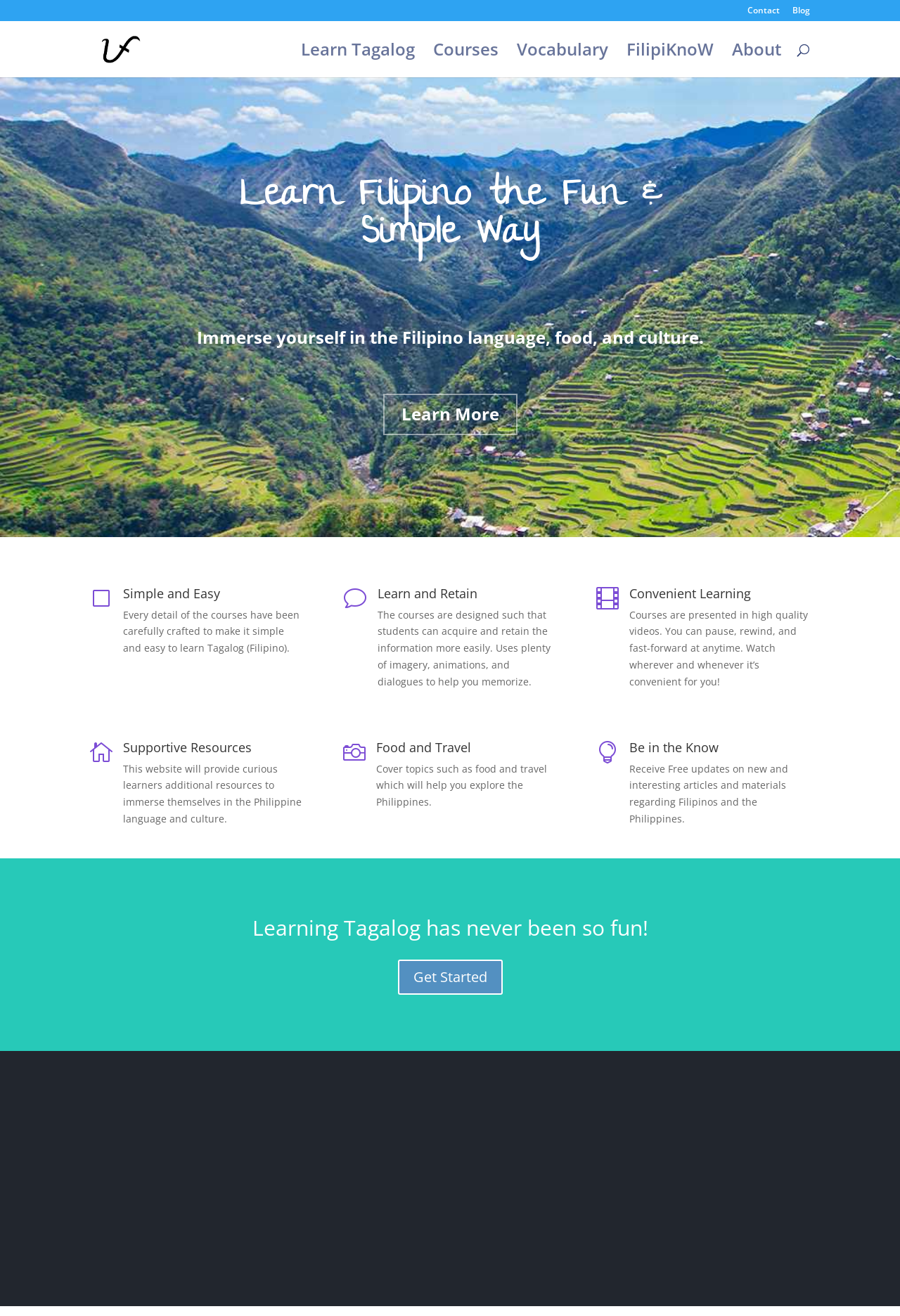Identify and extract the heading text of the webpage.

Learning Tagalog has never been so fun!